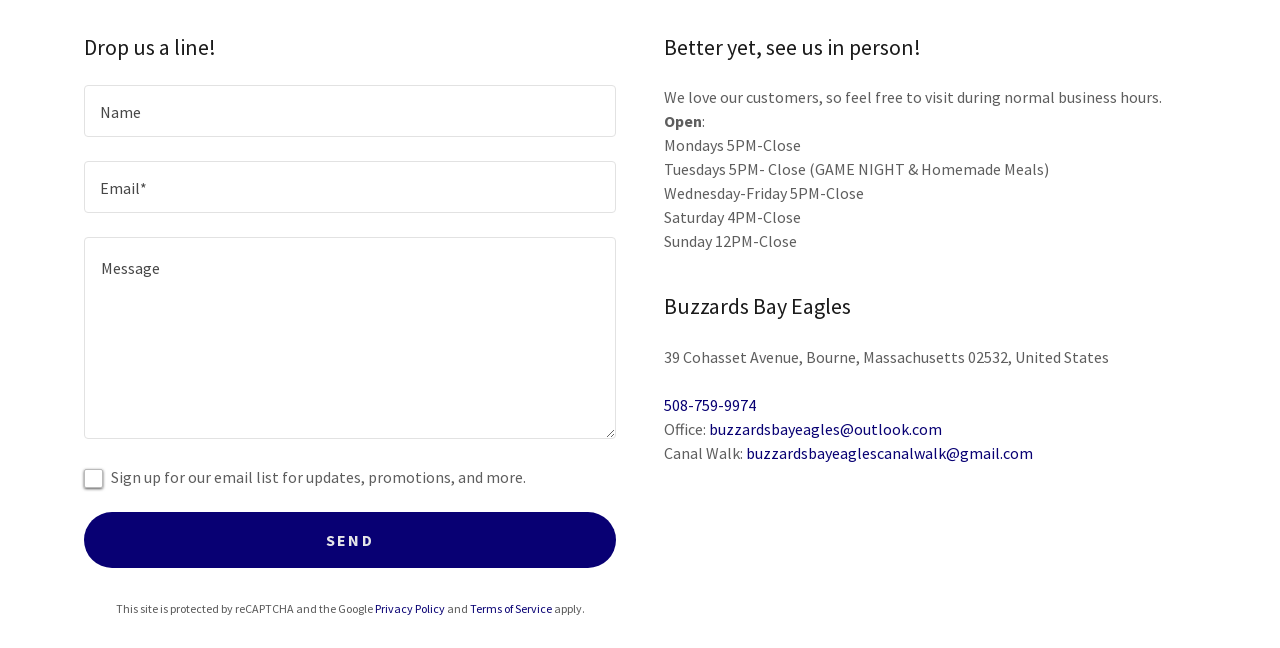Determine the bounding box coordinates of the clickable element to complete this instruction: "Email the Eagles". Provide the coordinates in the format of four float numbers between 0 and 1, [left, top, right, bottom].

[0.554, 0.646, 0.736, 0.677]